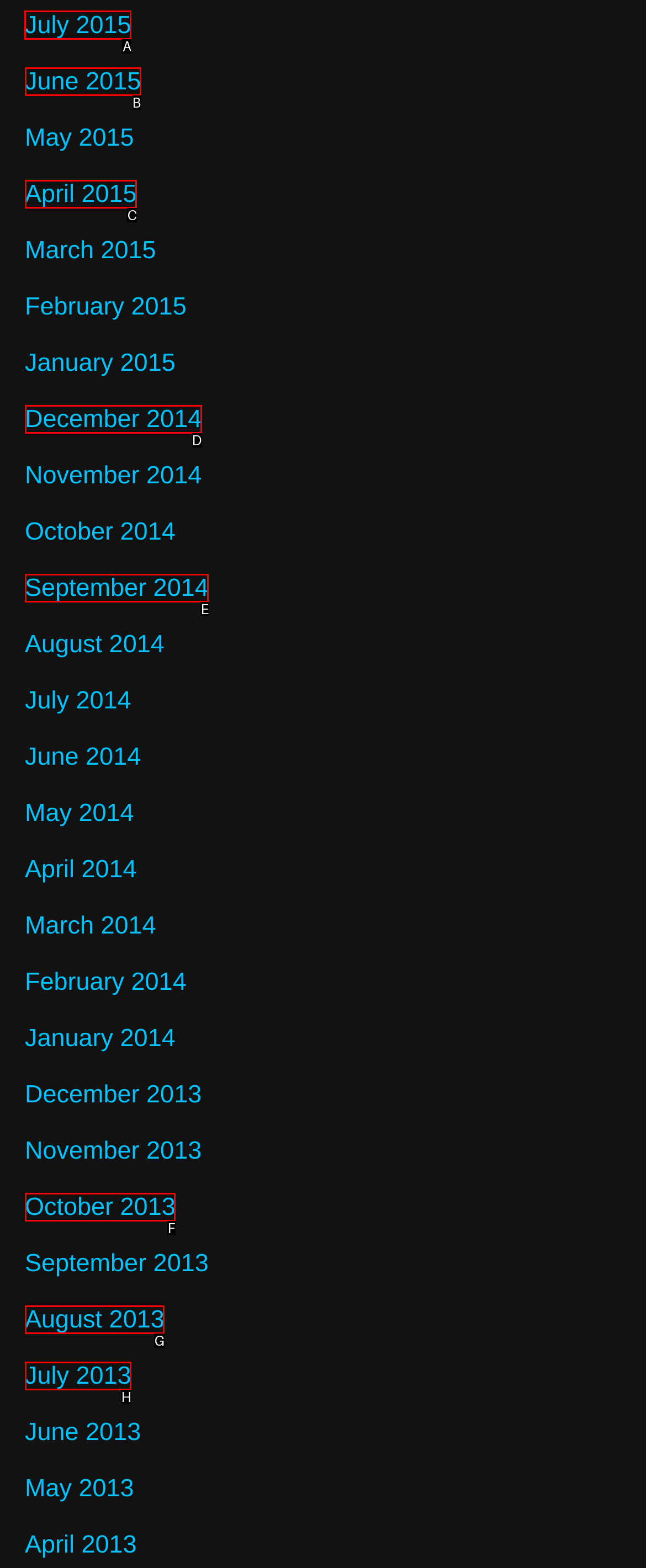Select the appropriate HTML element that needs to be clicked to execute the following task: view July 2015. Respond with the letter of the option.

A